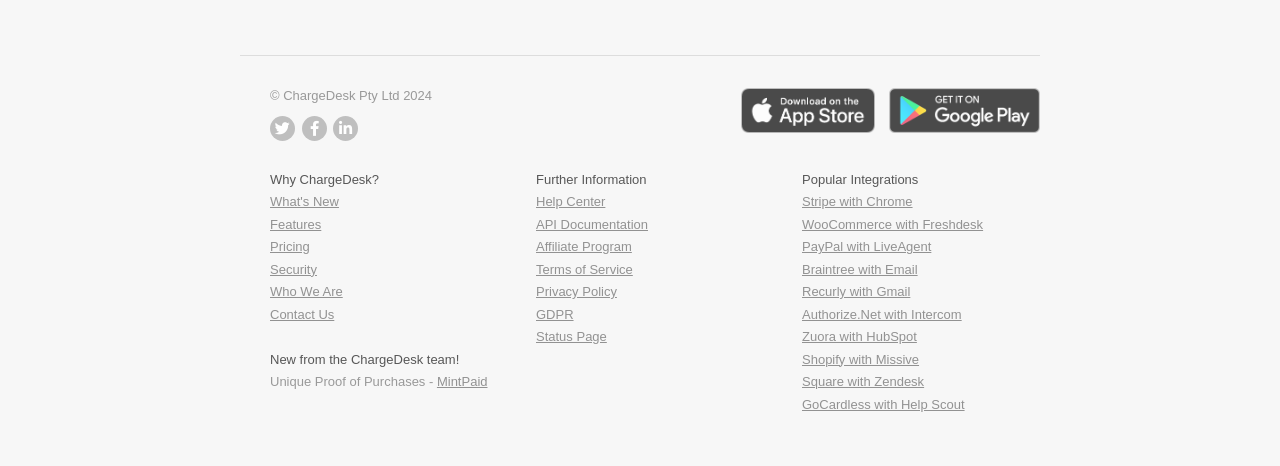Kindly determine the bounding box coordinates of the area that needs to be clicked to fulfill this instruction: "Click the 'Logo' link".

None